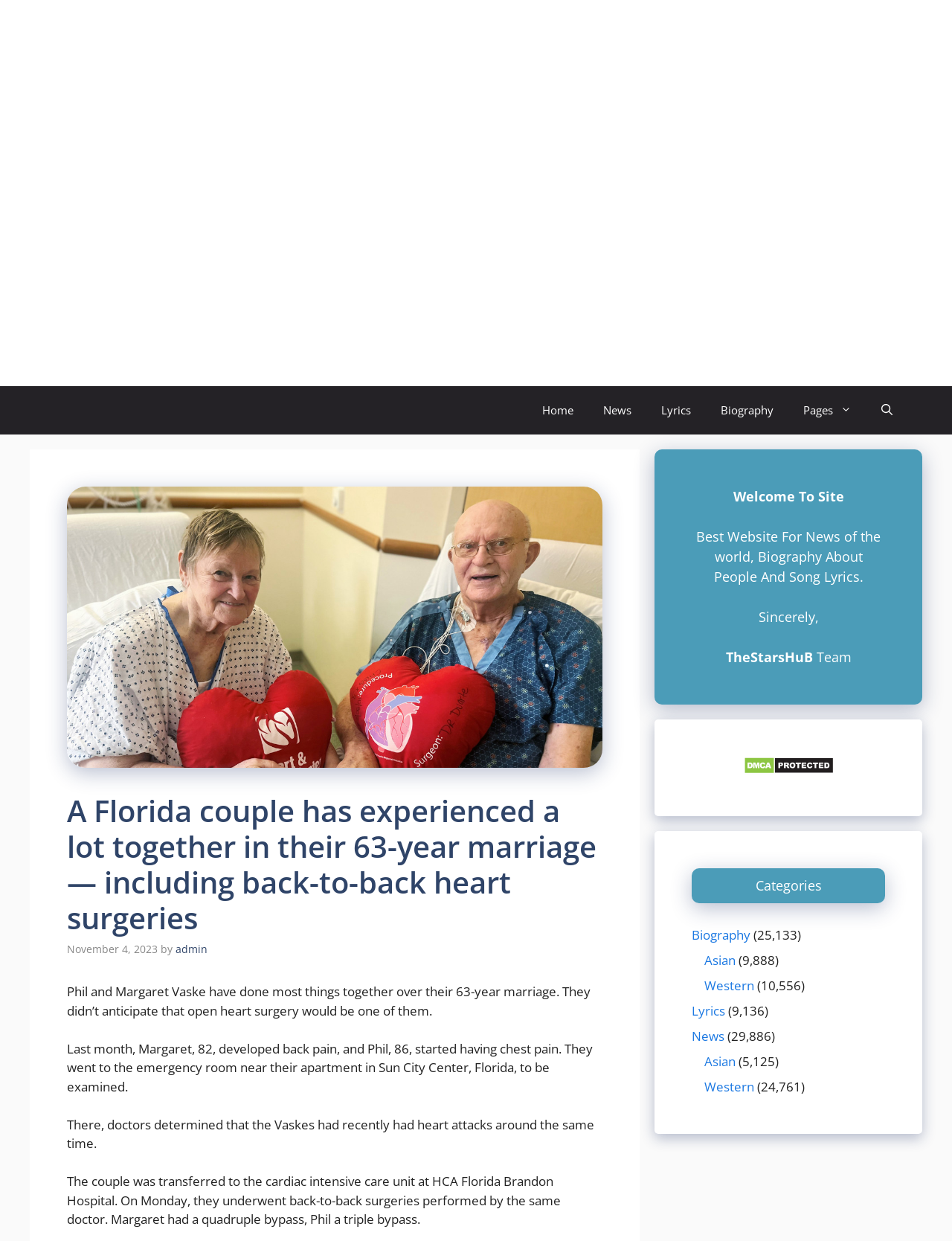What type of surgery did Margaret have?
Using the information from the image, provide a comprehensive answer to the question.

The article states that Margaret had a quadruple bypass surgery, while Phil had a triple bypass surgery, both performed by the same doctor.